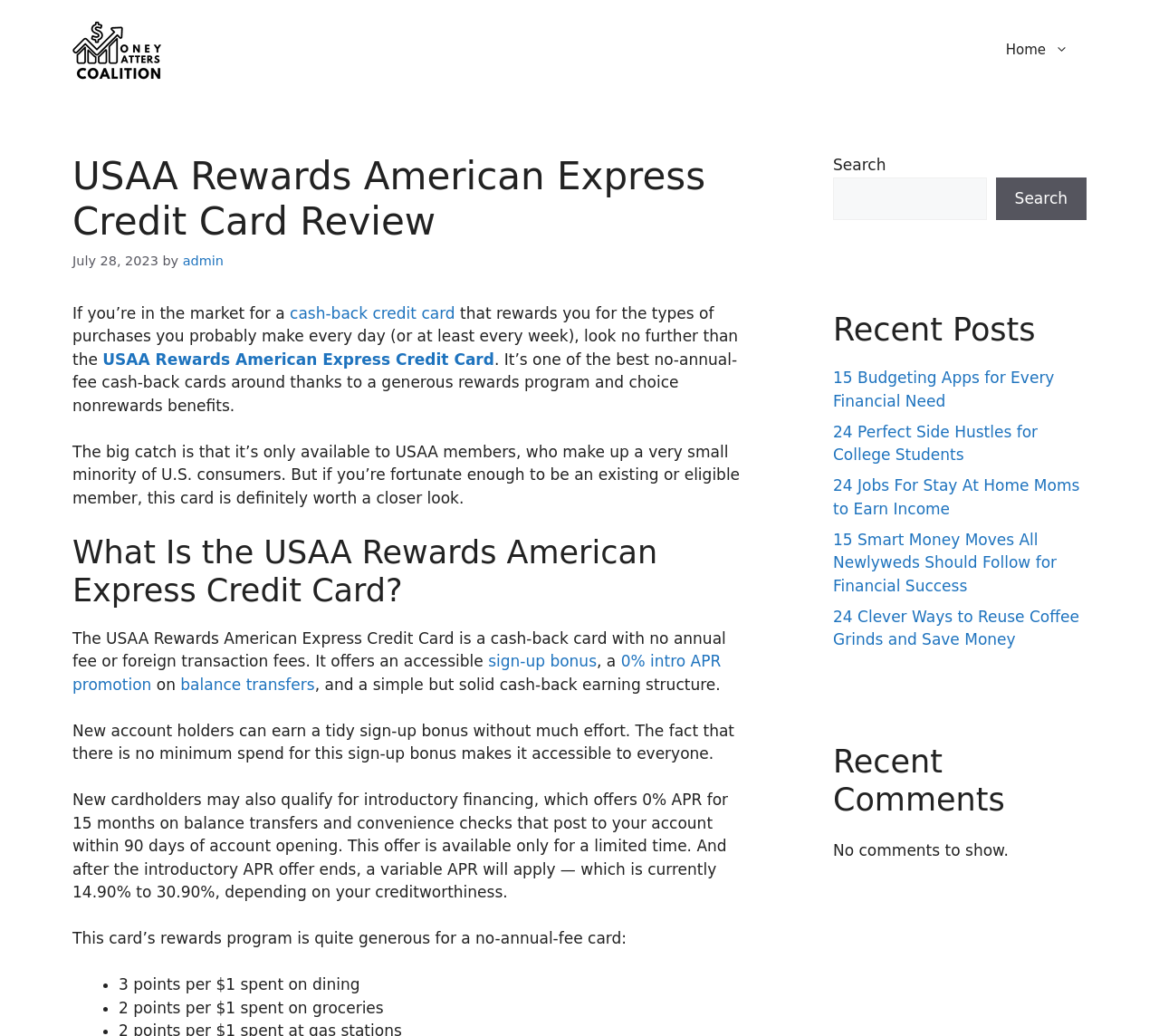What type of credit card is being reviewed?
Answer the question based on the image using a single word or a brief phrase.

USAA Rewards American Express Credit Card